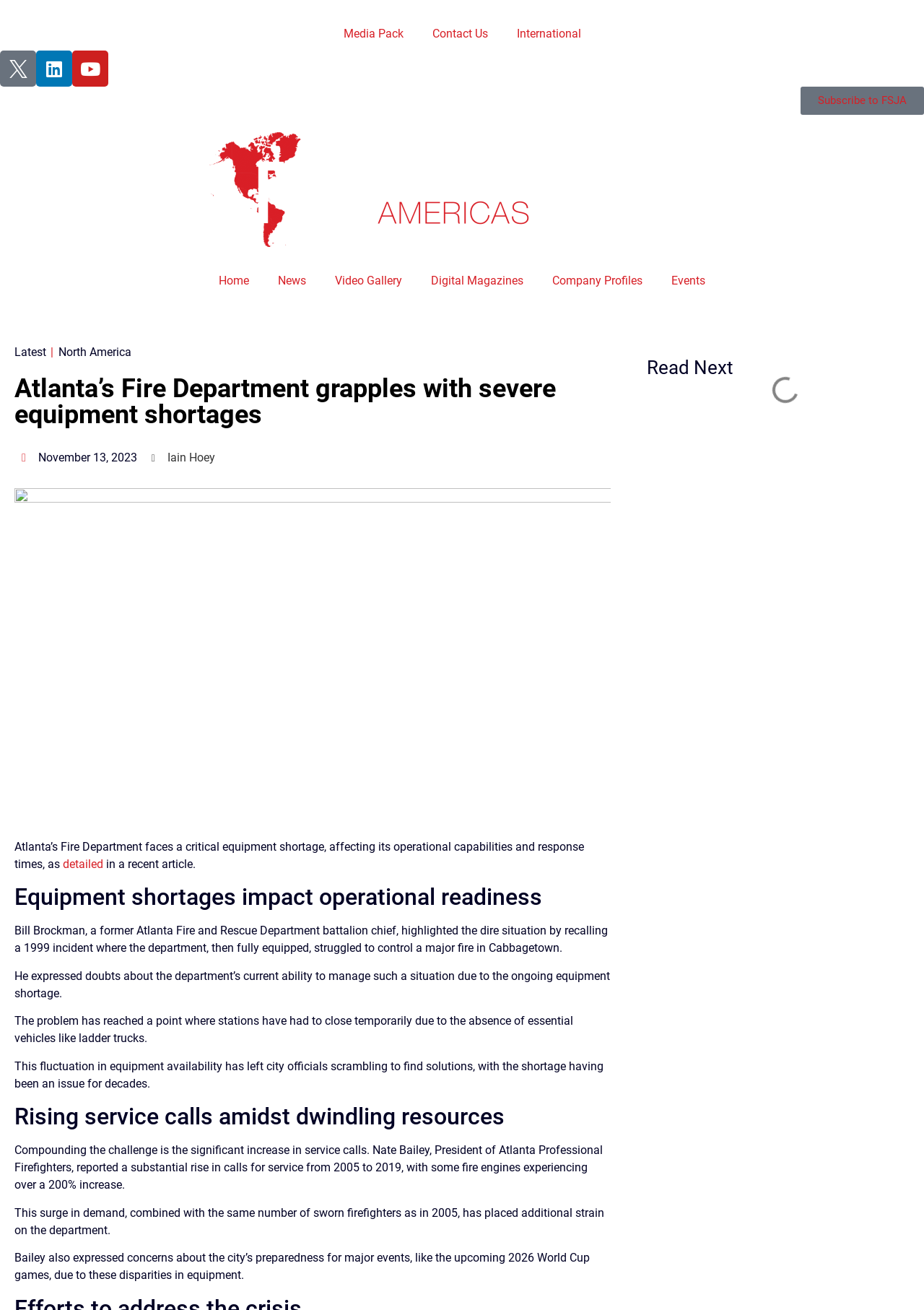Please provide a brief answer to the question using only one word or phrase: 
What is the name of the department facing equipment shortages?

Atlanta’s Fire Department